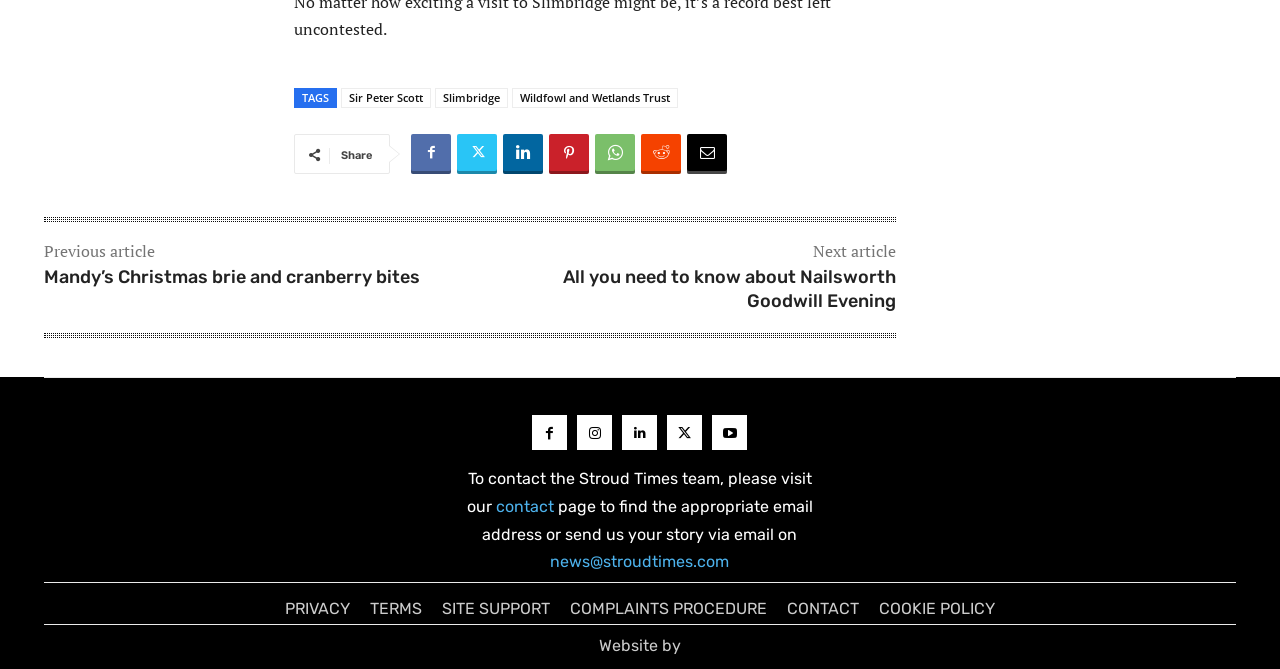How can I contact the Stroud Times team?
From the details in the image, provide a complete and detailed answer to the question.

I determined the answer by looking at the static text element that says 'To contact the Stroud Times team, please visit our' and then finding the link element with the text 'contact' which is likely to be the contact page.